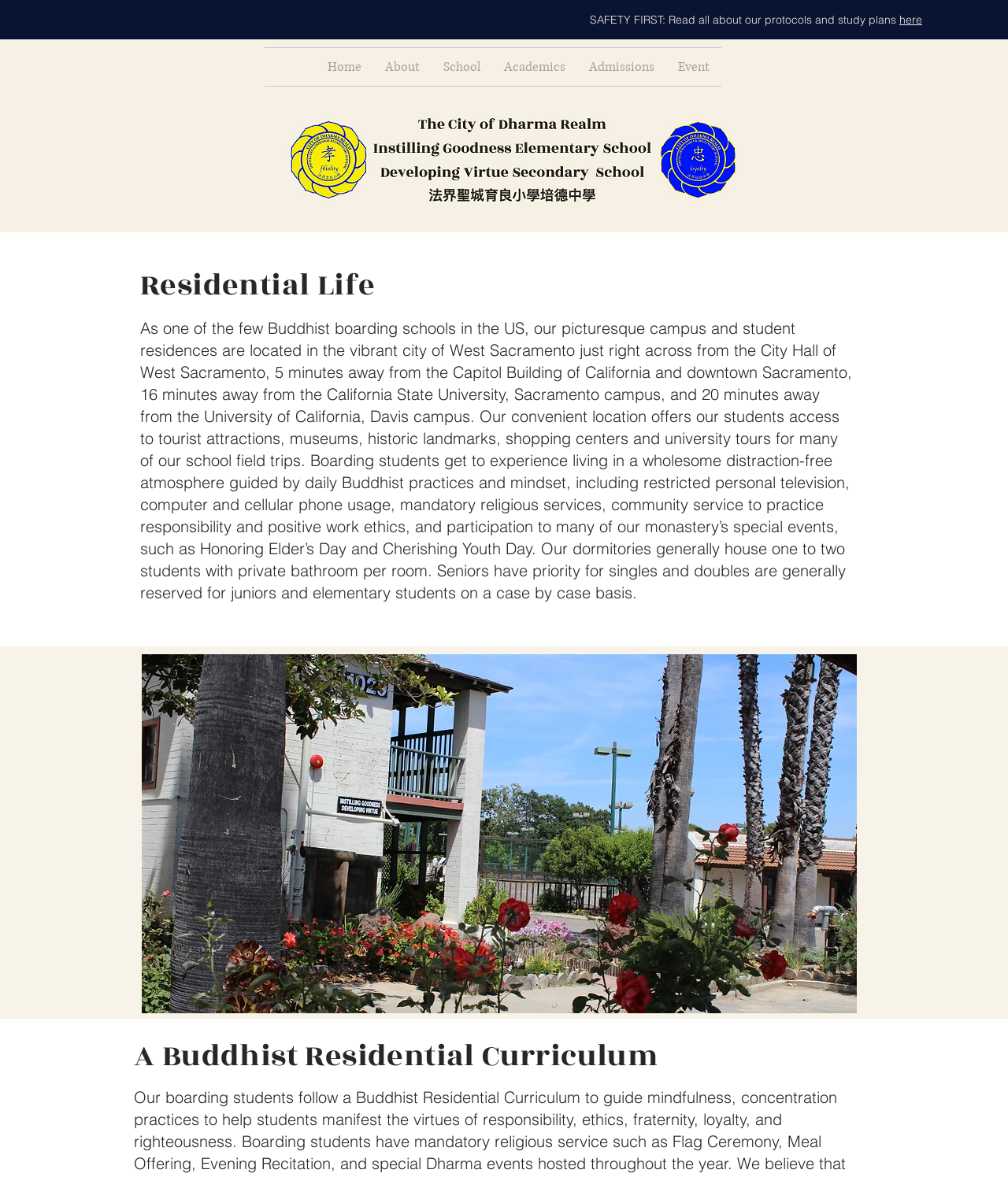Please find and report the bounding box coordinates of the element to click in order to perform the following action: "Learn about Buddhist residential curriculum". The coordinates should be expressed as four float numbers between 0 and 1, in the format [left, top, right, bottom].

[0.133, 0.879, 0.755, 0.917]